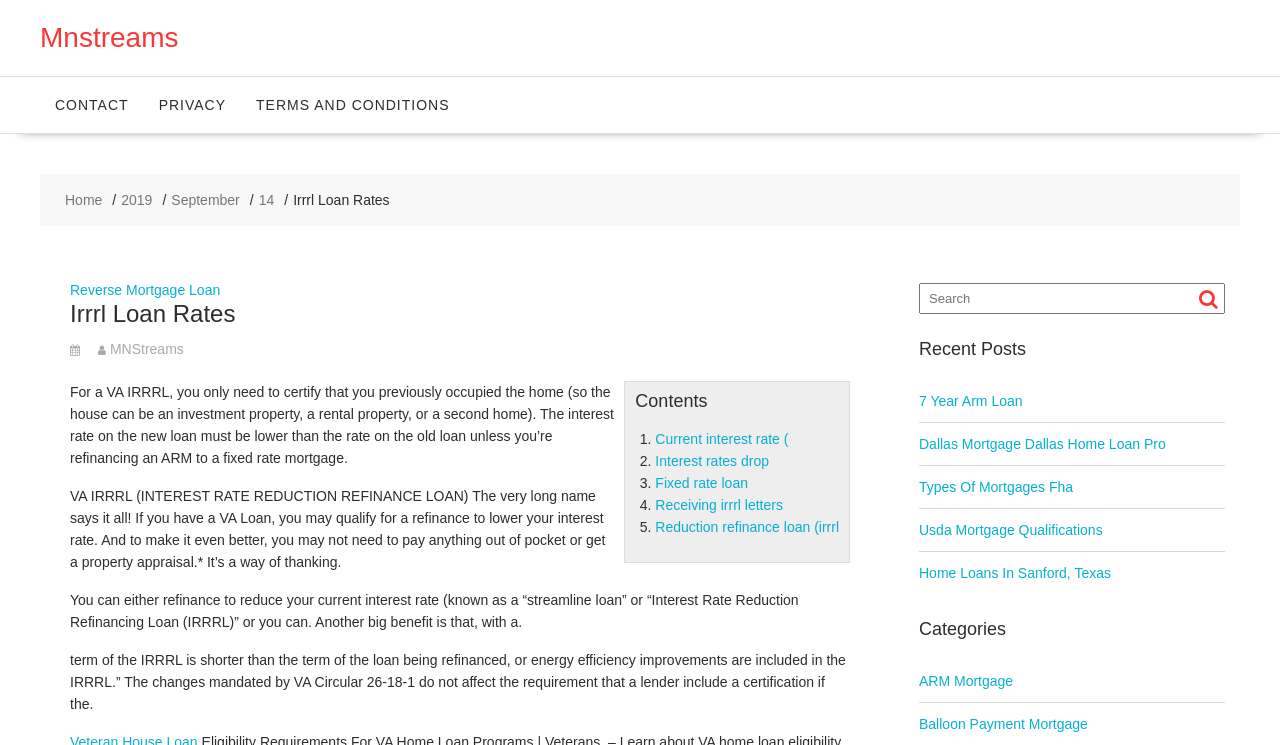What is required to certify for a VA IRRRL?
Based on the image, answer the question with a single word or brief phrase.

Previous occupancy